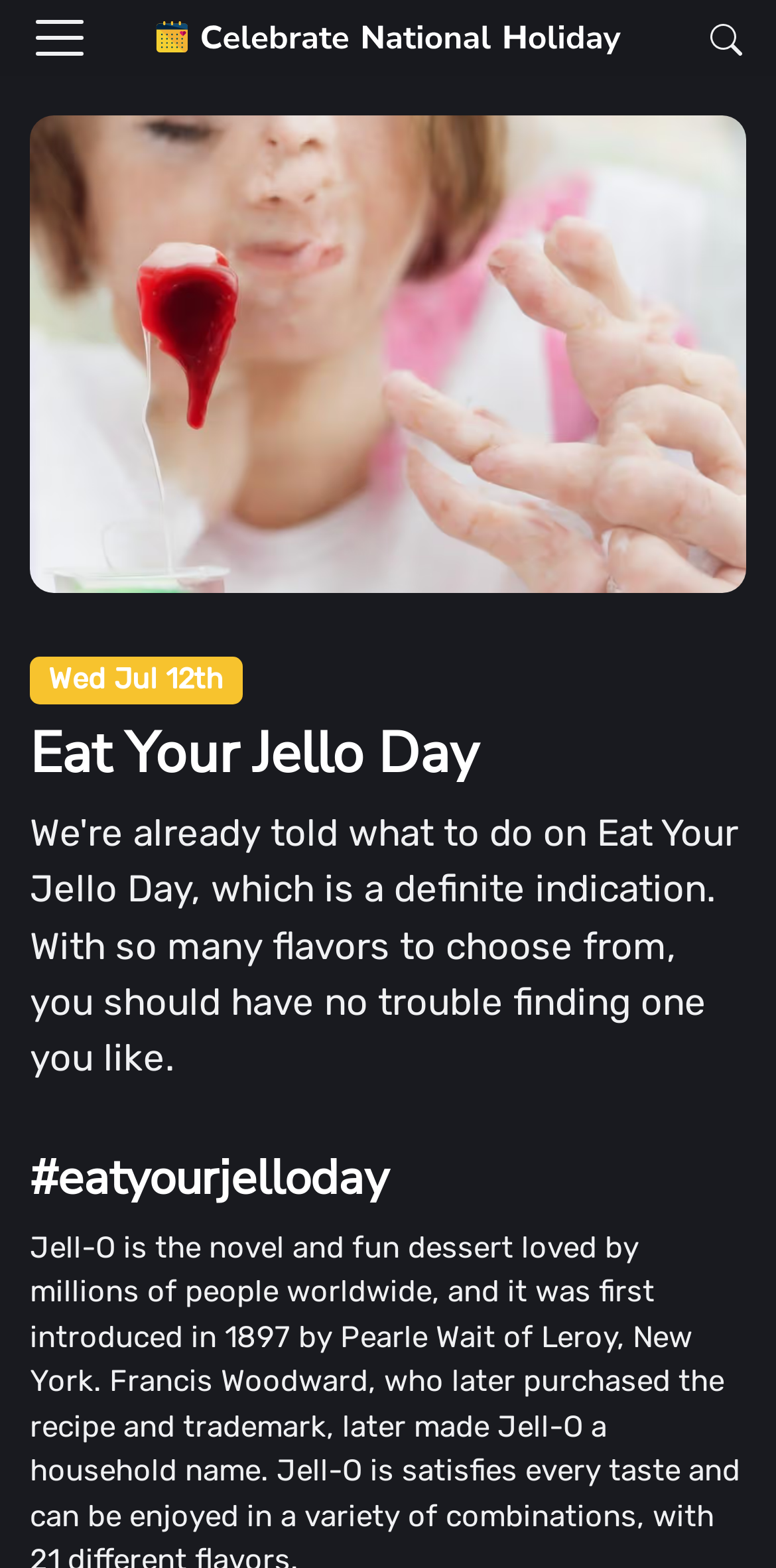Using a single word or phrase, answer the following question: 
What is the hashtag of Eat Your Jello Day?

#eatyourjelloday